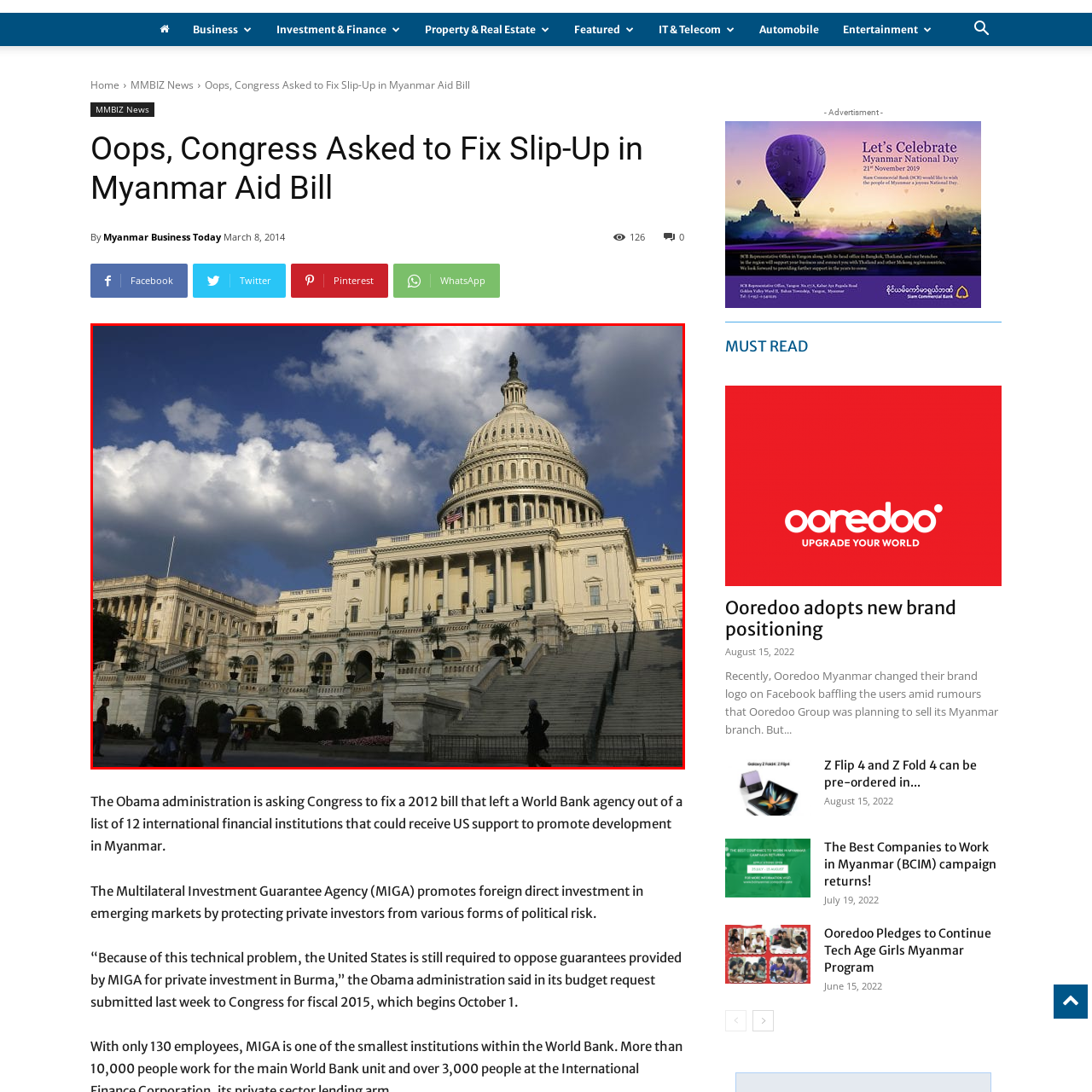Look at the image segment within the red box, What is the role of the Capitol building? Give a brief response in one word or phrase.

Central hub of American democracy